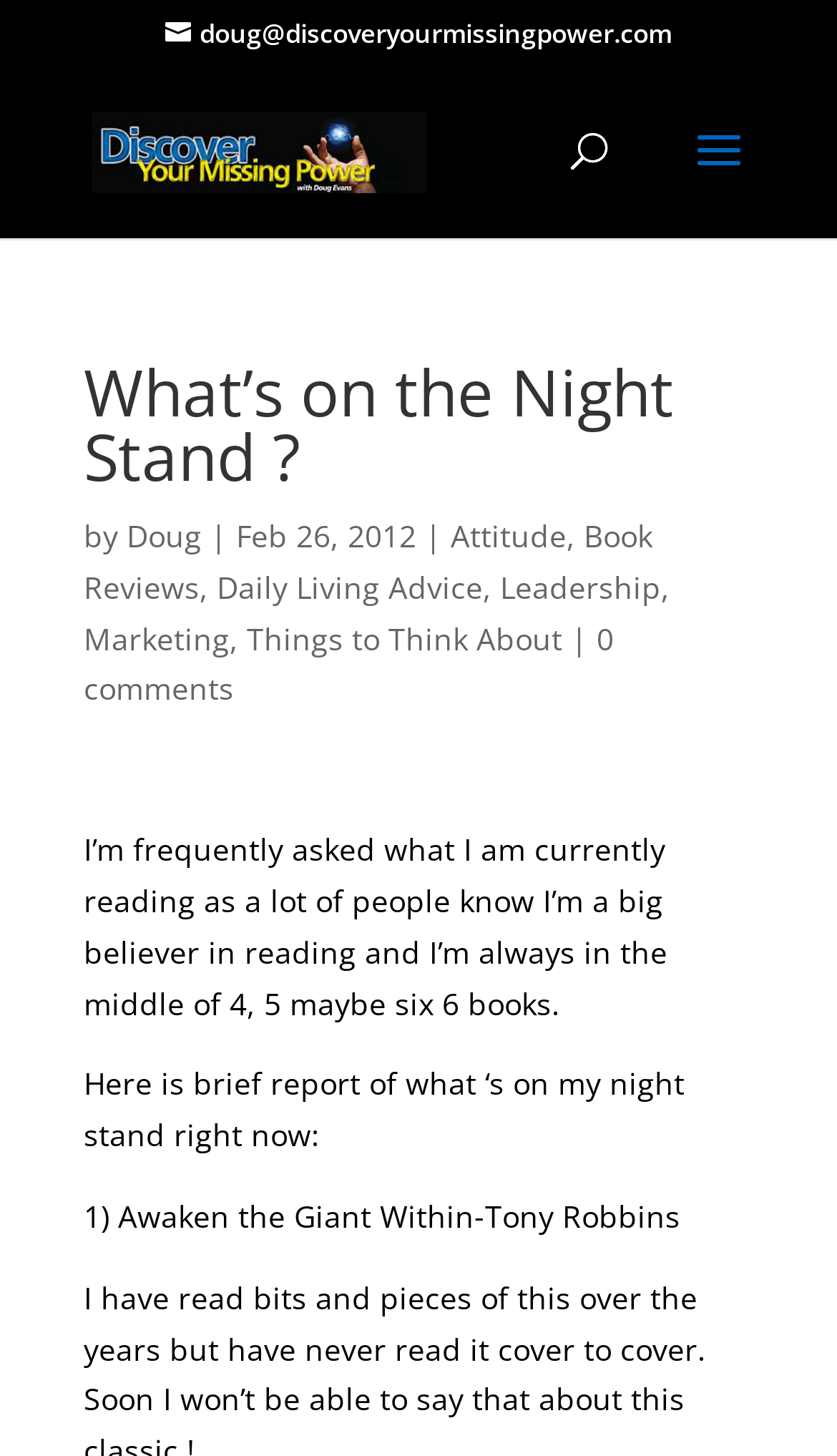Please determine the bounding box coordinates of the element to click on in order to accomplish the following task: "Visit Doug's homepage". Ensure the coordinates are four float numbers ranging from 0 to 1, i.e., [left, top, right, bottom].

[0.151, 0.354, 0.241, 0.382]